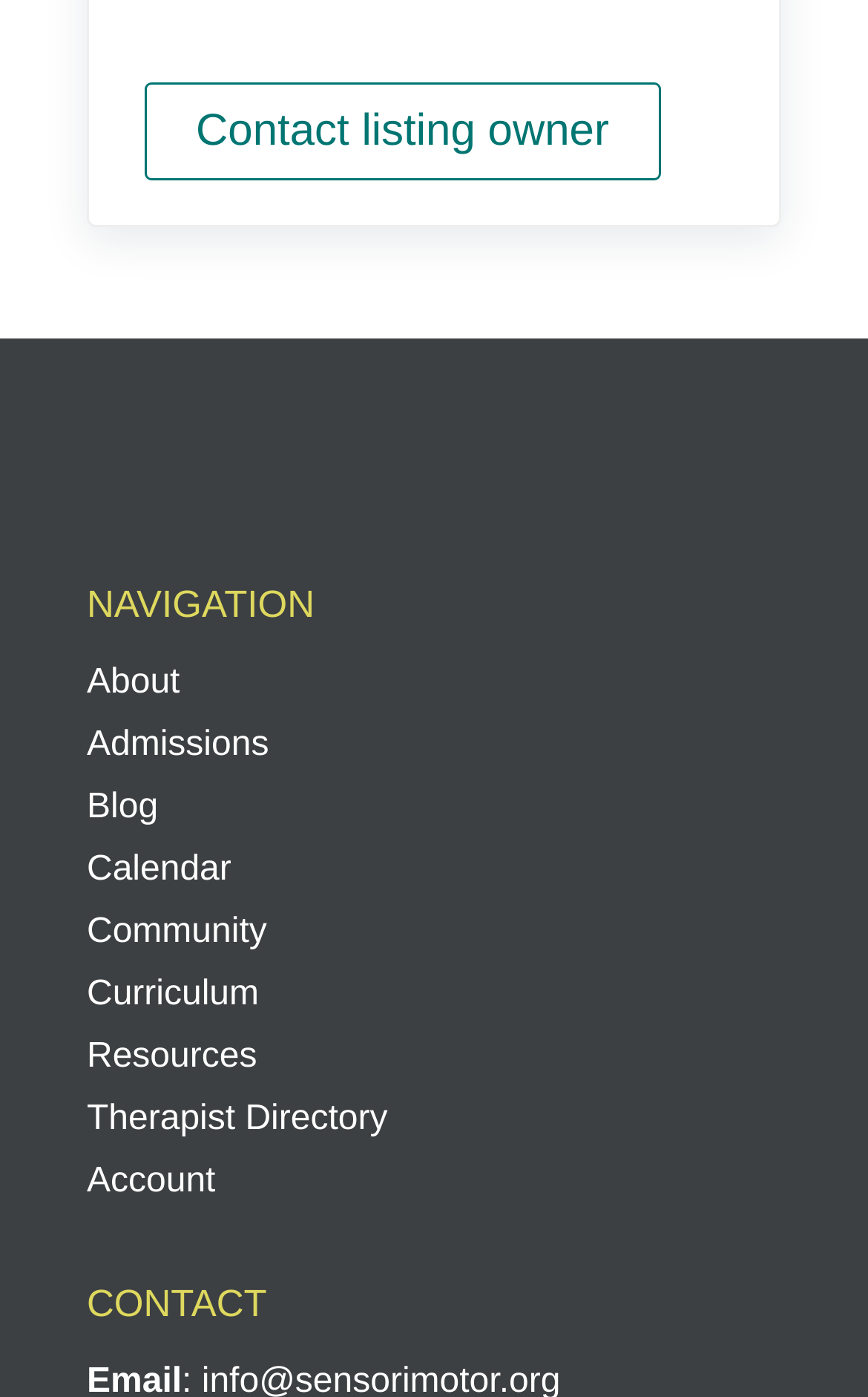Point out the bounding box coordinates of the section to click in order to follow this instruction: "View contact information".

[0.167, 0.059, 0.761, 0.129]